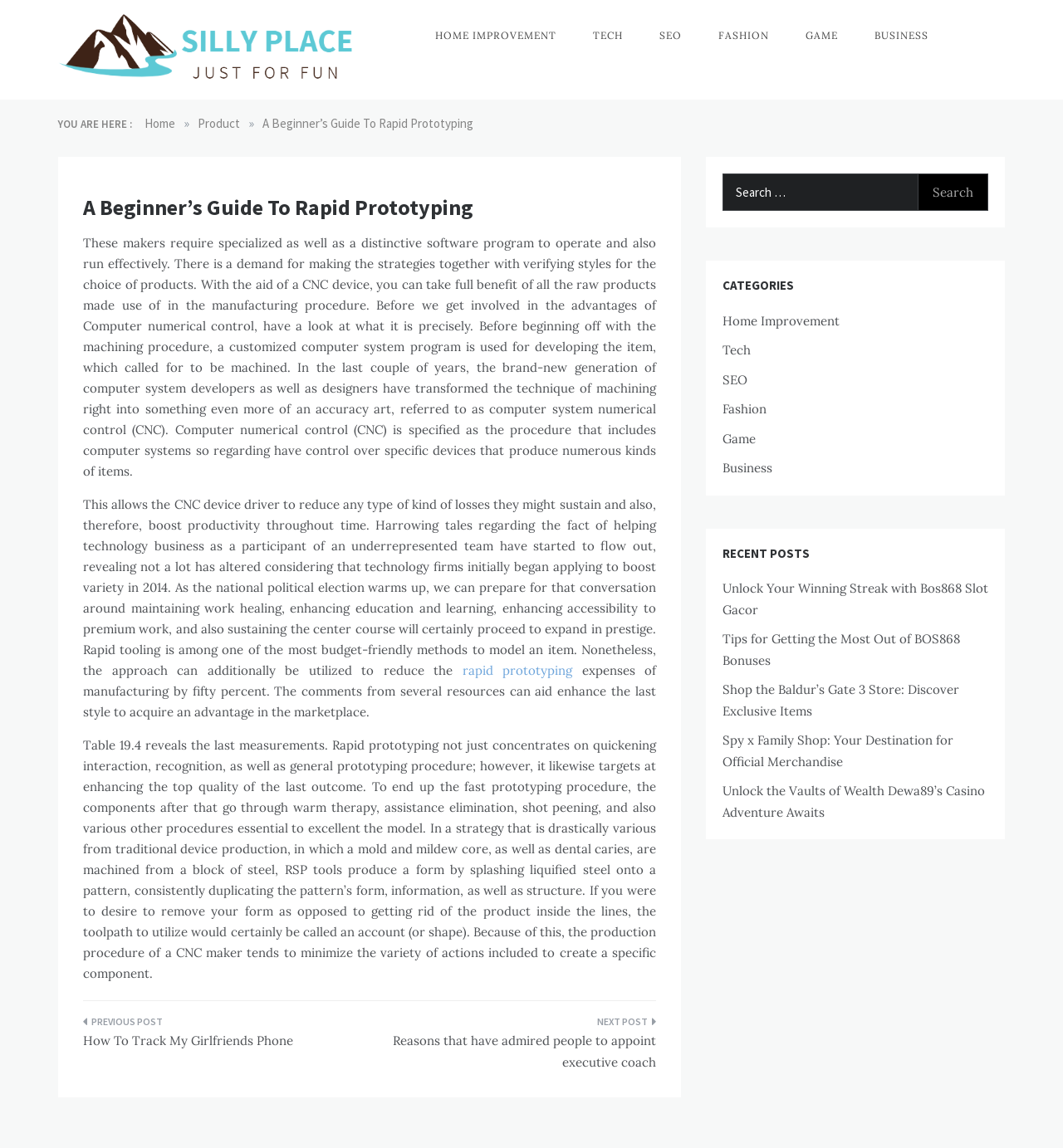Construct a comprehensive caption that outlines the webpage's structure and content.

This webpage is titled "A Beginner's Guide To Rapid Prototyping – Silly Place" and appears to be a blog post or article about rapid prototyping. At the top of the page, there is a logo and a navigation menu with links to different categories, including "HOME IMPROVEMENT", "TECH", "SEO", "FASHION", "GAME", and "BUSINESS".

Below the navigation menu, there is a breadcrumb trail showing the current page's location within the website's hierarchy. The main content of the page is an article about rapid prototyping, which includes several paragraphs of text and a link to a related topic.

The article is divided into sections, with headings and subheadings that break up the content. The text discusses the benefits of rapid prototyping, including reducing production costs and improving the quality of the final product. There are also references to CNC devices and computer-aided design.

On the right-hand side of the page, there is a search bar and a list of categories, which appears to be a duplicate of the navigation menu at the top of the page. Below the categories, there is a list of recent posts, with links to other articles on the website.

At the bottom of the page, there is a post navigation section, with links to the previous and next posts. The previous post is titled "How To Track My Girlfriends Phone" and the next post is titled "Reasons that have admired people to appoint executive coach".